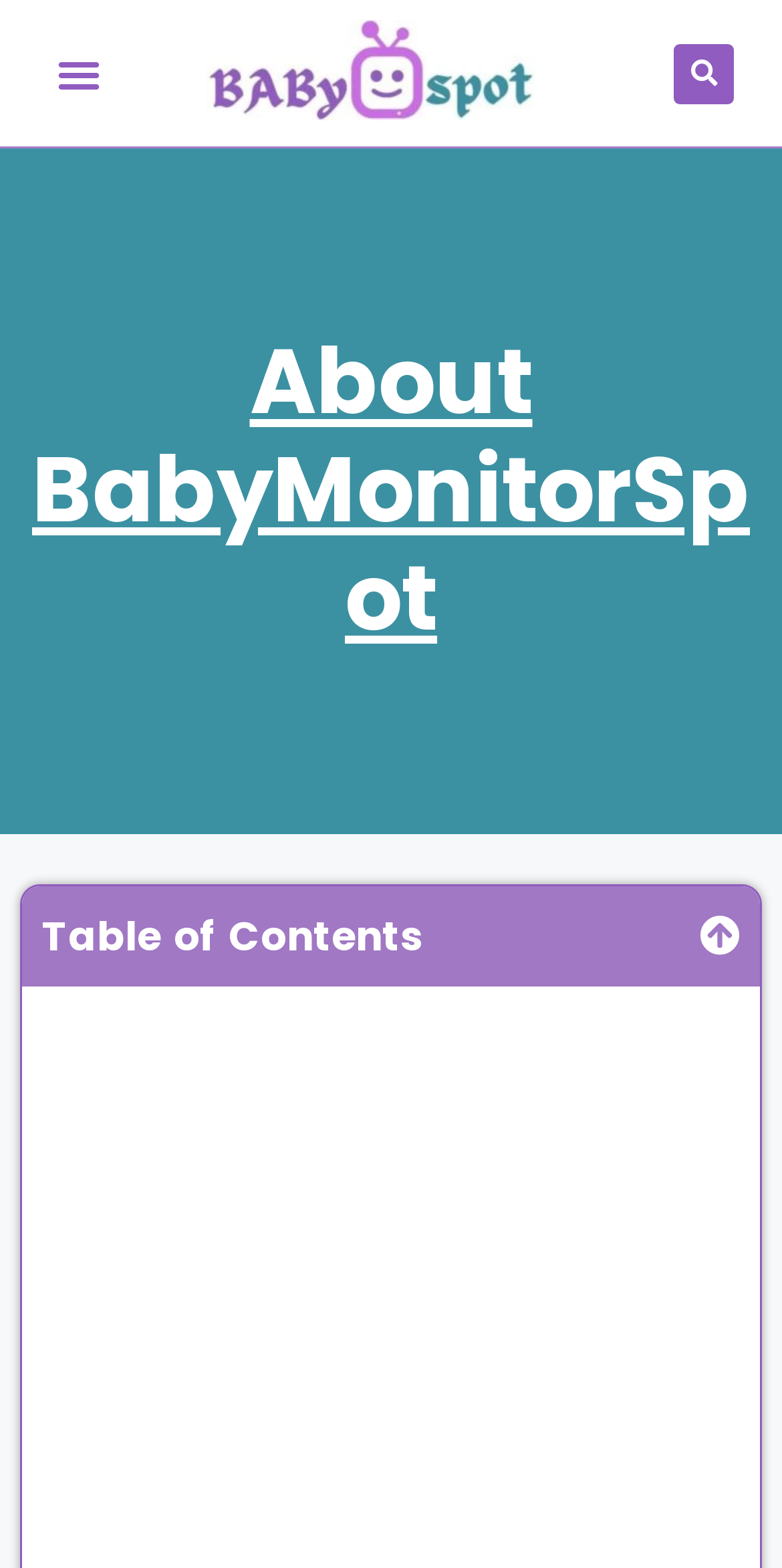Give a one-word or short phrase answer to this question: 
What is the purpose of the button on the top-right corner?

Search